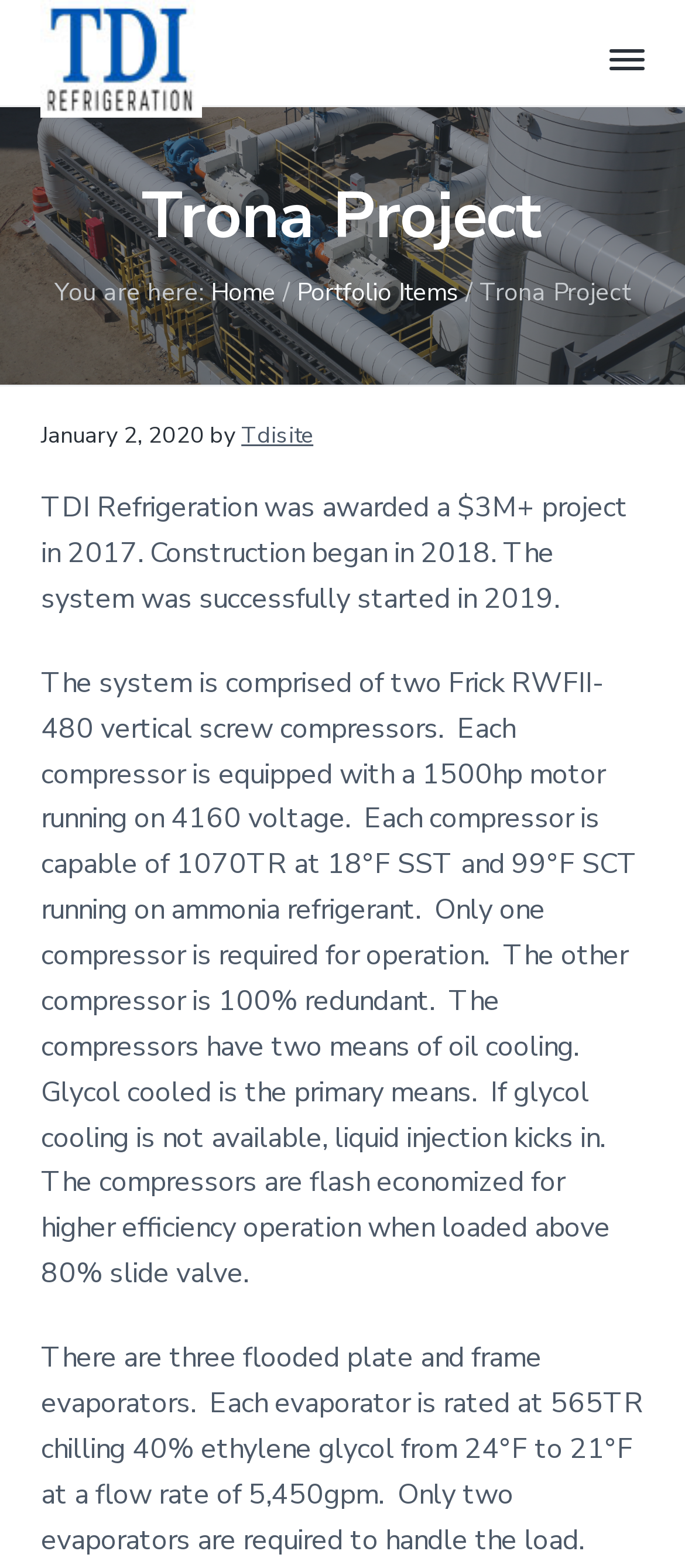Write a detailed summary of the webpage, including text, images, and layout.

The webpage is about the Trona Project by TDI Refrigeration. At the top left corner, there are three links: "Skip to primary navigation", "Skip to main content", and "Skip to footer". Next to these links, there is a logo of TDI Refrigeration, which is an image with the company name written in text. Below the logo, there is a tagline "Making the world a cooler place!".

On the top right corner, there is a button with no text. Below the button, there is a heading "Trona Project" that spans almost the entire width of the page. Under the heading, there is a breadcrumb navigation that shows the current location: "Home" > "Portfolio Items" > "Trona Project".

Below the breadcrumb navigation, there is a section that displays the project details. The section starts with a timestamp "January 2, 2020" and the author "Tdisite". The main content of the section is a paragraph that describes the project, which was awarded in 2017, began construction in 2018, and was successfully started in 2019. The system consists of two Frick RWFII-480 vertical screw compressors with detailed specifications.